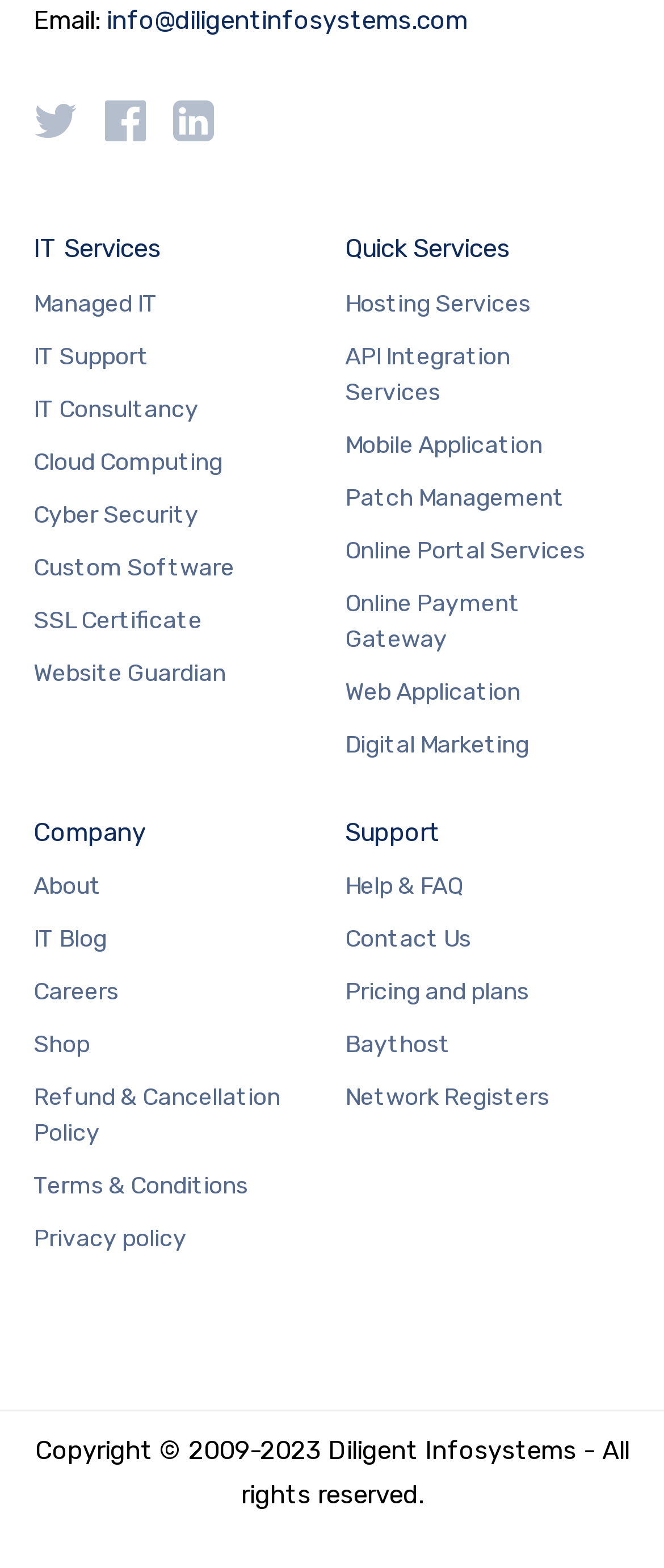What is the category that includes 'Hosting Services' and 'API Integration Services'?
Provide a one-word or short-phrase answer based on the image.

Quick Services